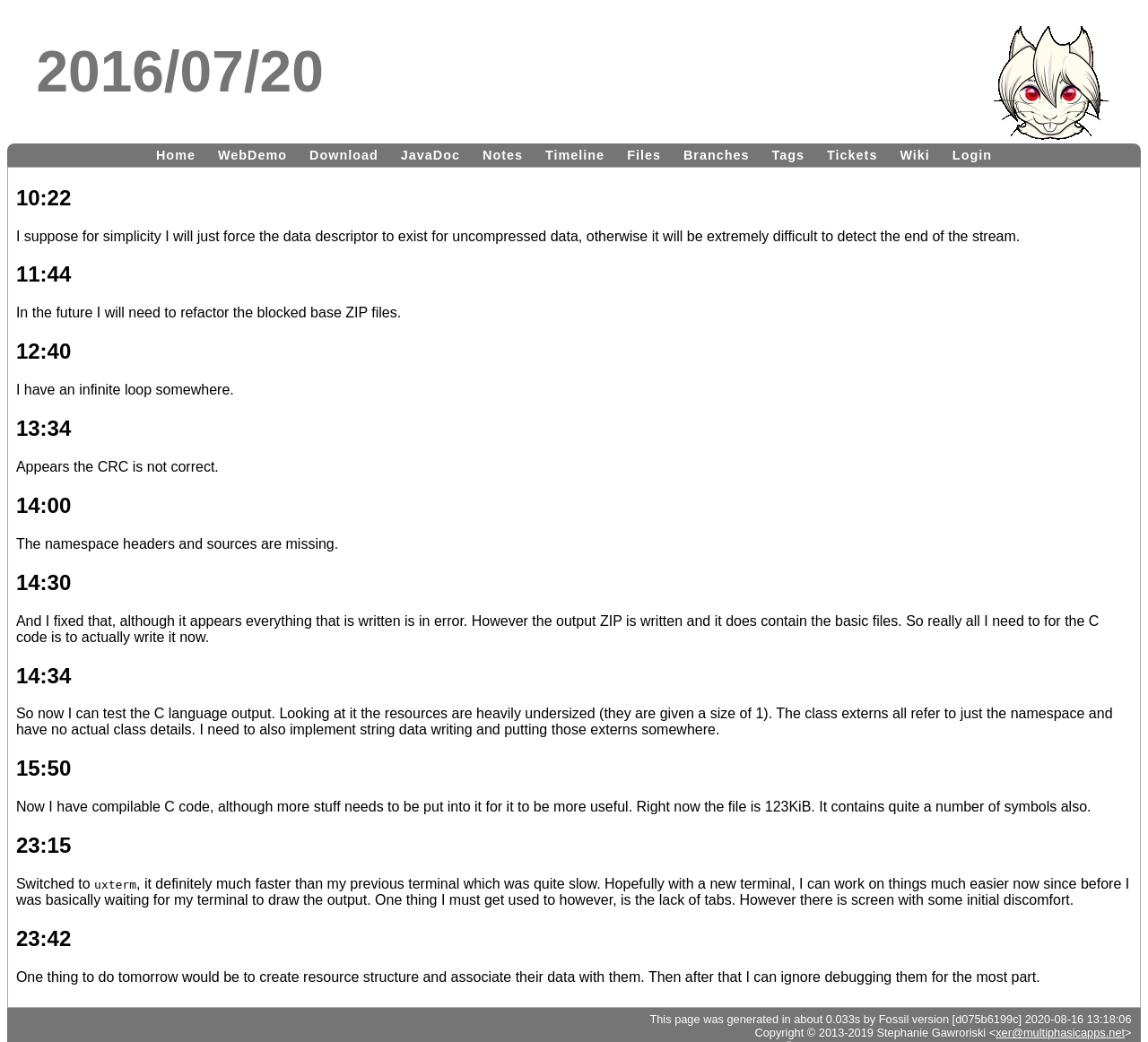Identify the bounding box for the UI element specified in this description: "Tickets". The coordinates must be four float numbers between 0 and 1, formatted as [left, top, right, bottom].

[0.713, 0.139, 0.772, 0.158]